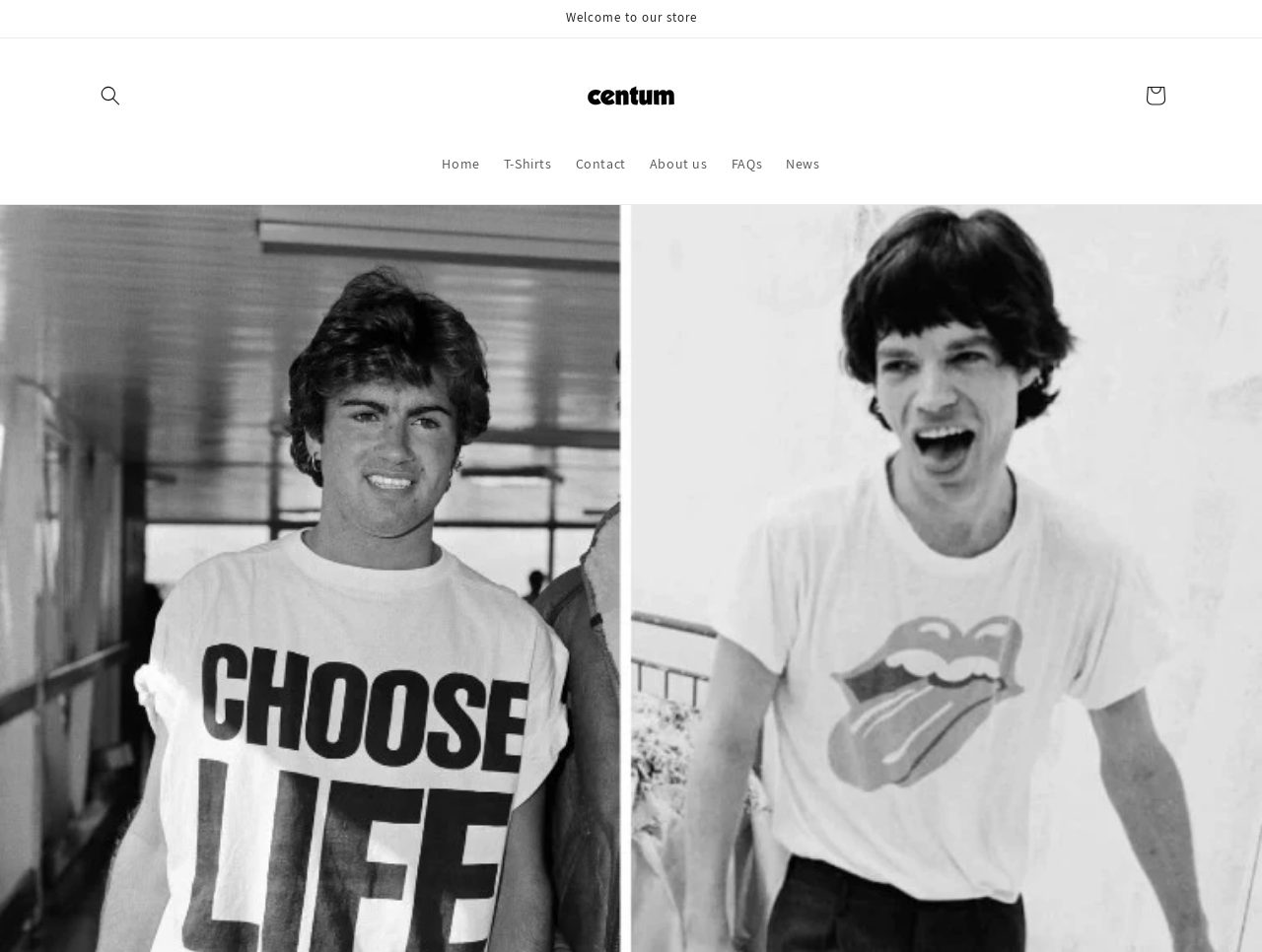Show the bounding box coordinates of the region that should be clicked to follow the instruction: "Visit Centum T-Shirts."

[0.459, 0.061, 0.541, 0.139]